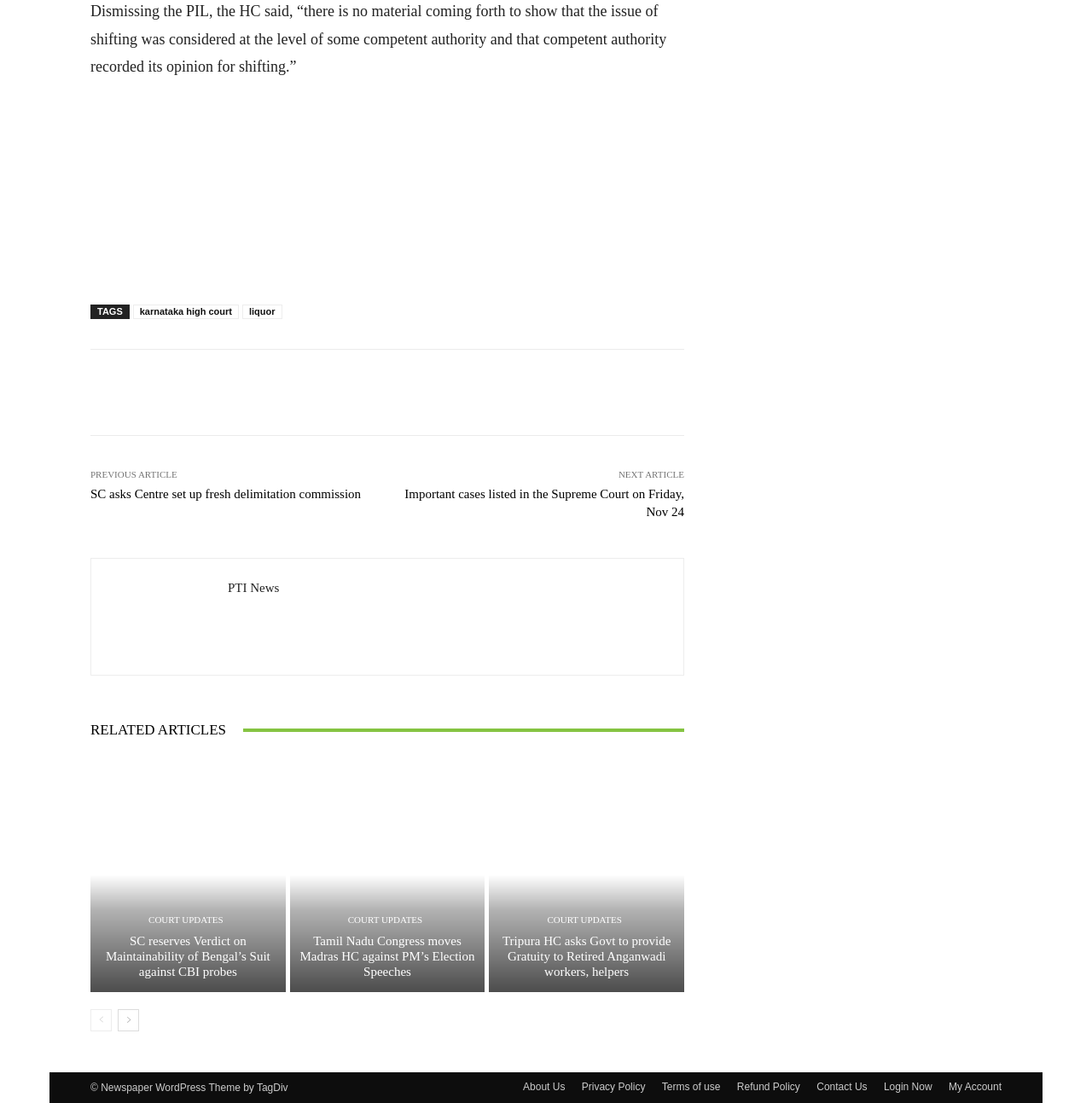Please identify the bounding box coordinates of the element that needs to be clicked to perform the following instruction: "Read the related article about SC reserves Verdict on Maintainability of Bengal’s Suit against CBI probes".

[0.083, 0.687, 0.261, 0.899]